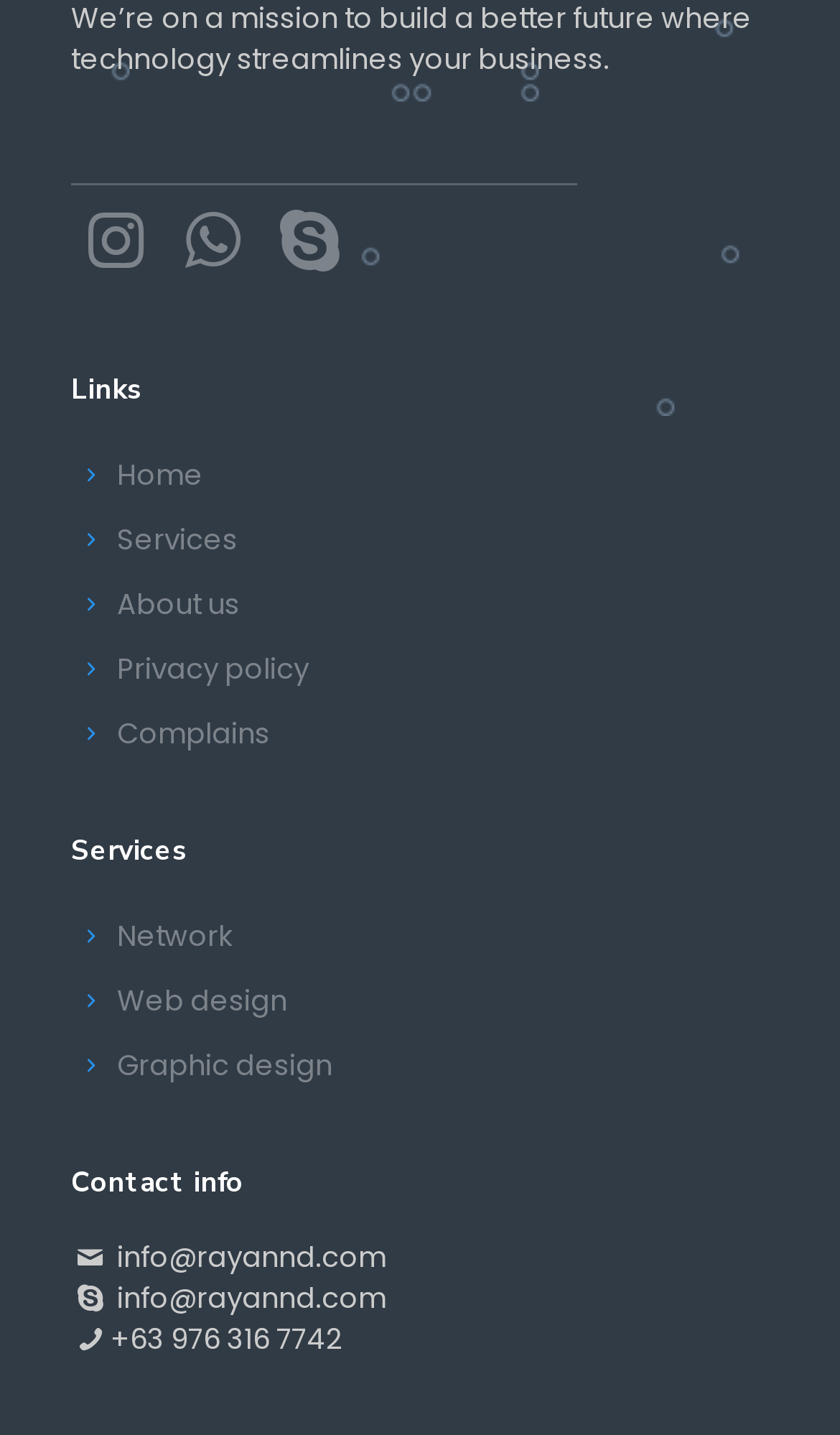What is the email address provided?
Answer the question with a single word or phrase derived from the image.

info@rayannd.com